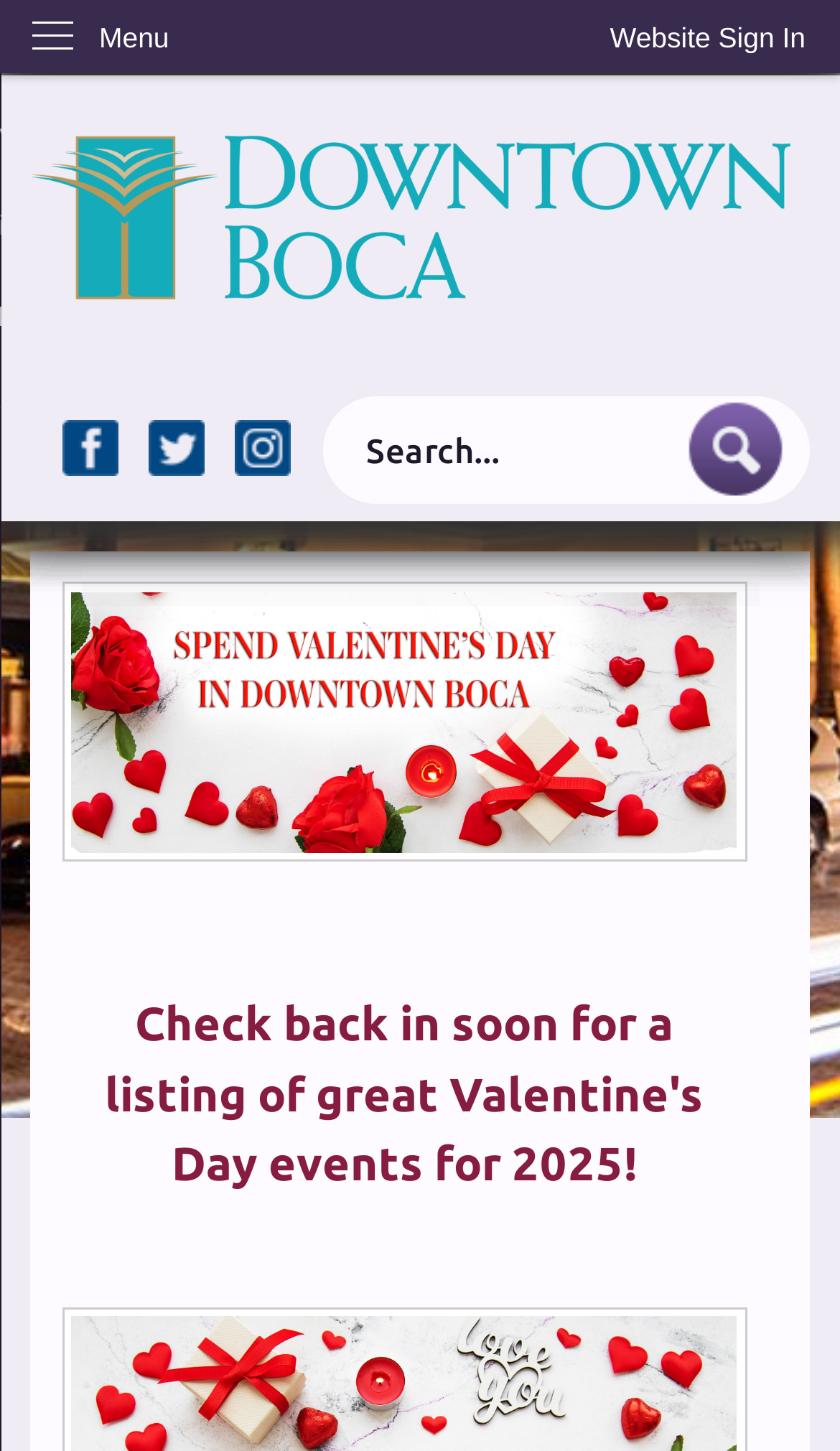Find and specify the bounding box coordinates that correspond to the clickable region for the instruction: "Go to the home page".

[0.037, 0.09, 0.963, 0.21]